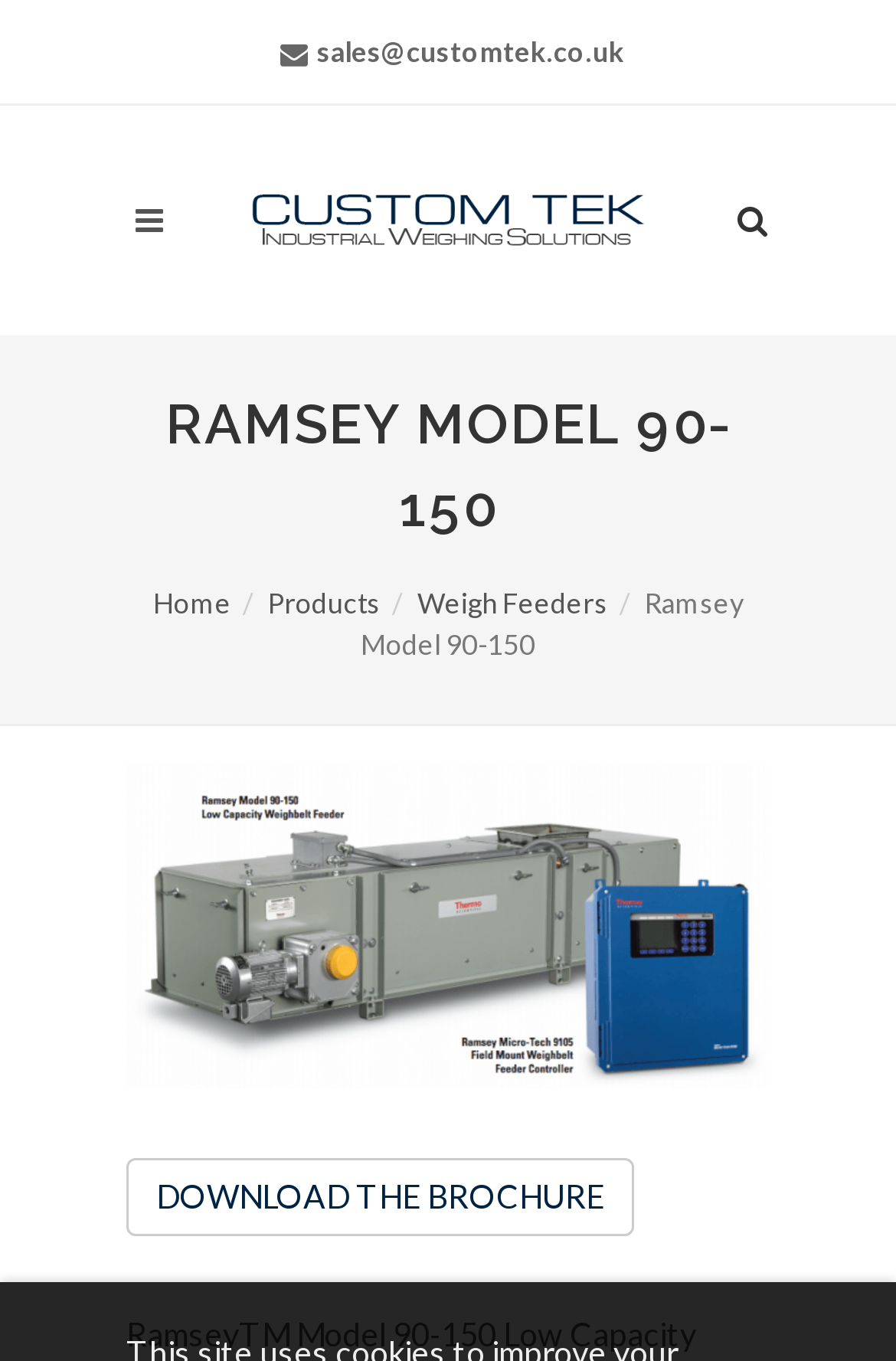Identify the bounding box of the HTML element described as: "alt="Custom Tek"".

[0.269, 0.078, 0.731, 0.213]